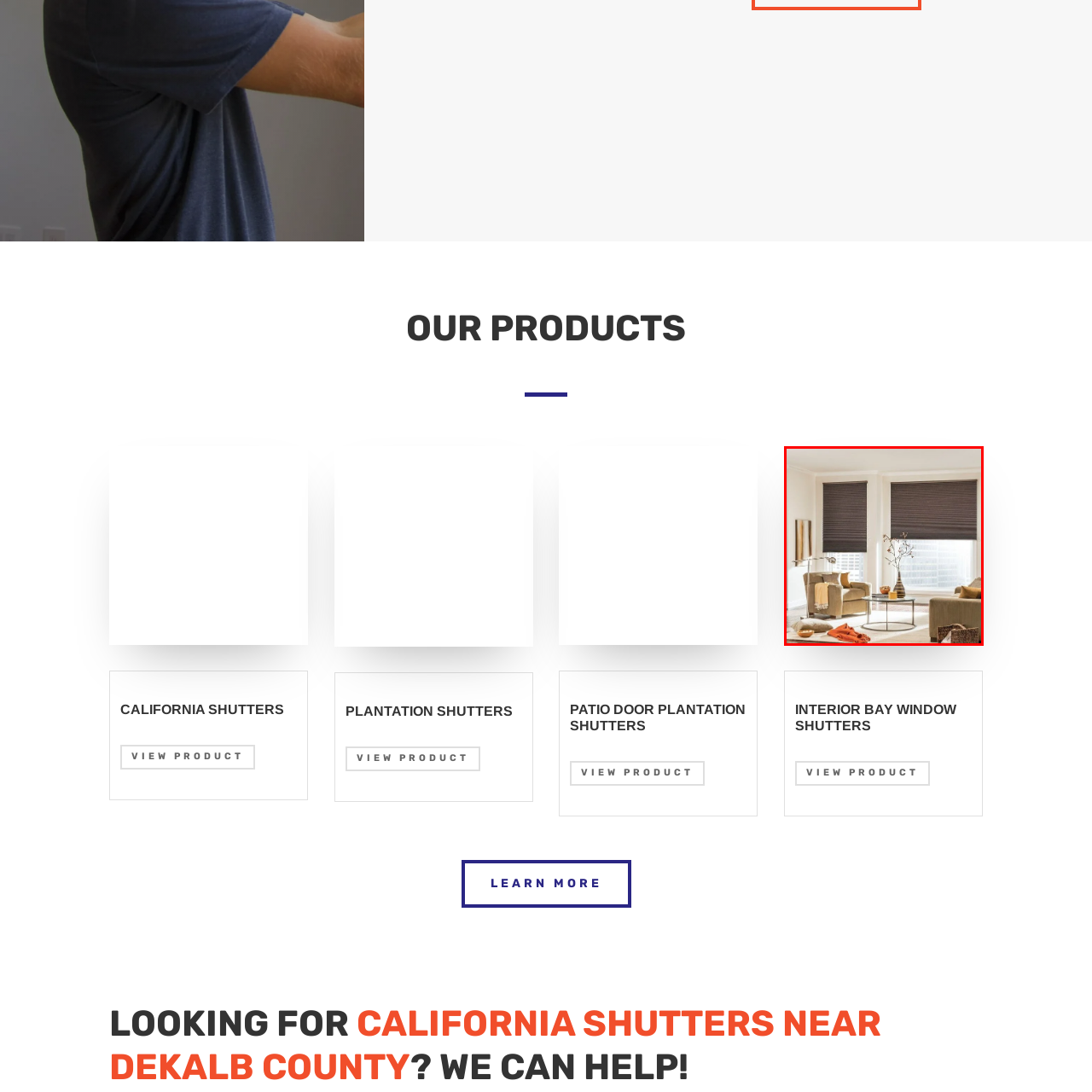Provide a comprehensive description of the image highlighted by the red bounding box.

This image showcases a stylish and cozy living space featuring modern interior design elements. Two elegant interior bay window shutters in a rich, dark color provide privacy and light control, complementing the inviting atmosphere. The room is furnished with a comfortable beige armchair and a coordinating sofa adorned with decorative orange and brown throw pillows. A sleek coffee table occupies the center, topped with a small vase and some decorative items, including an orange throw blanket draped casually. Natural light floods the room, enhancing the overall aesthetic and creating a warm, welcoming environment. This setting beautifully illustrates the sophistication and functionality of interior bay window shutters.